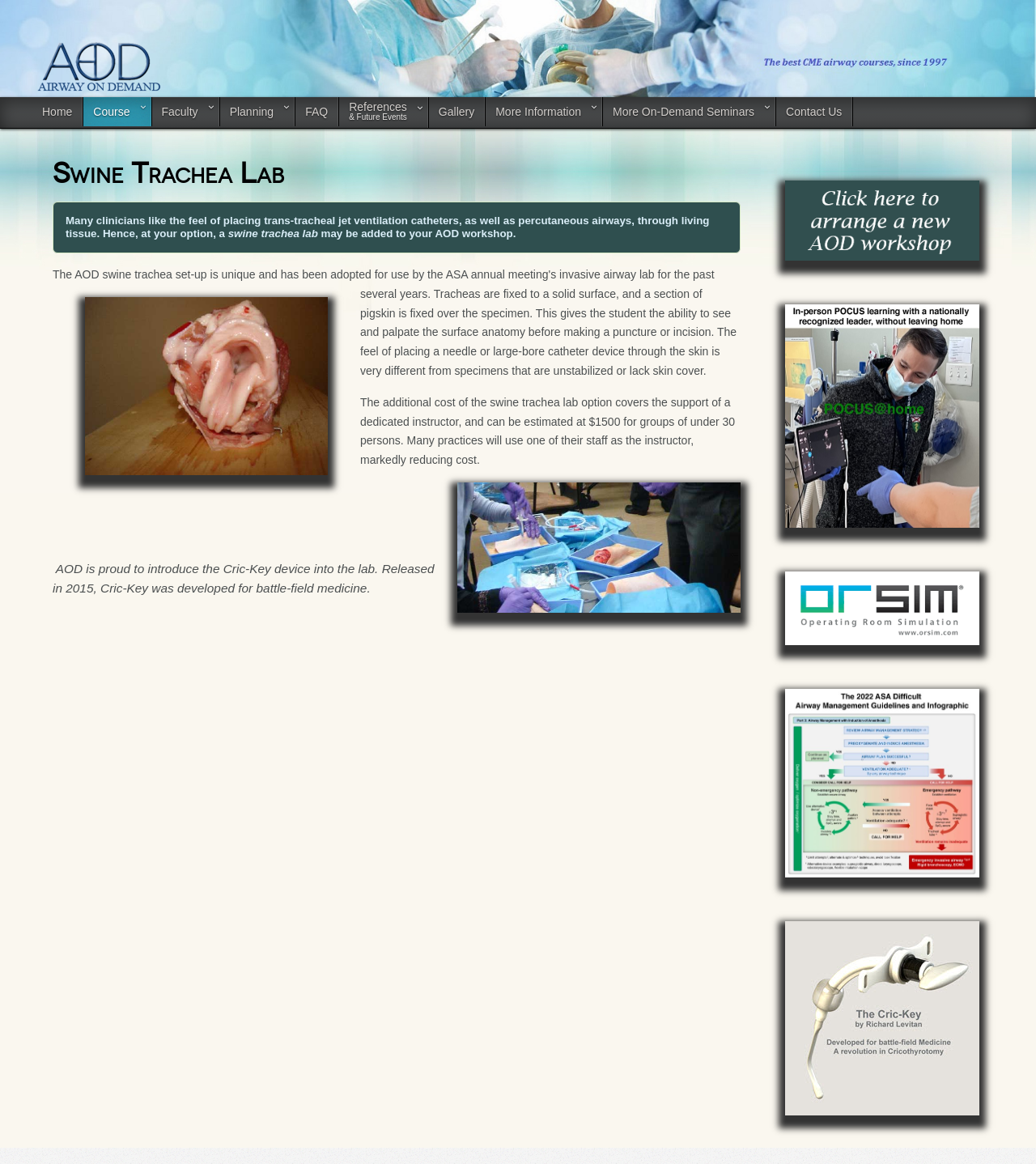Using a single word or phrase, answer the following question: 
How many links are there in the navigation menu?

9